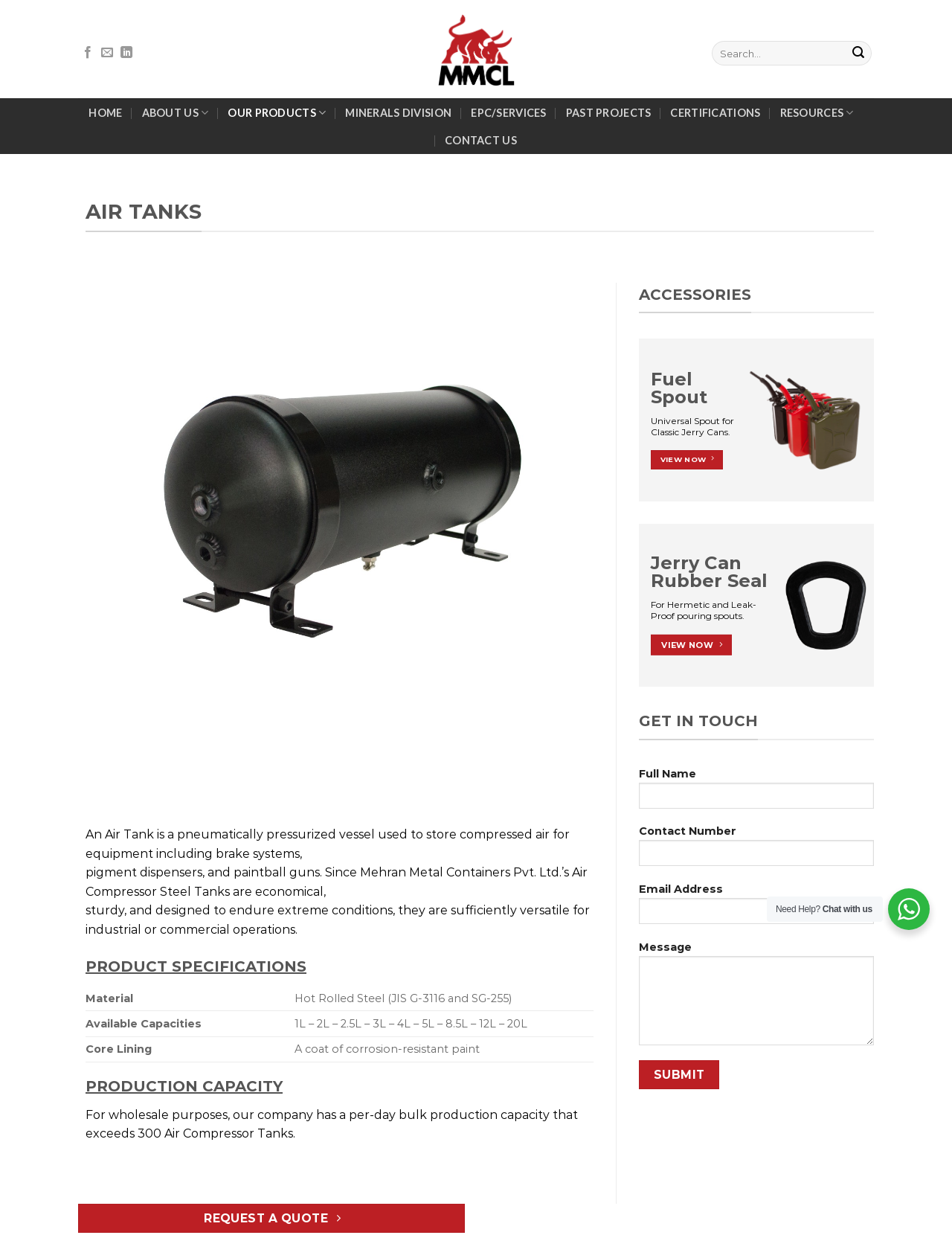What is the company name mentioned on the webpage?
Examine the webpage screenshot and provide an in-depth answer to the question.

The company name is mentioned on the webpage as a link at the top, which is 'Mehran Metal Containers (Pvt.) Ltd.'. This is likely the company that manufactures the hot rolled steel air tanks.